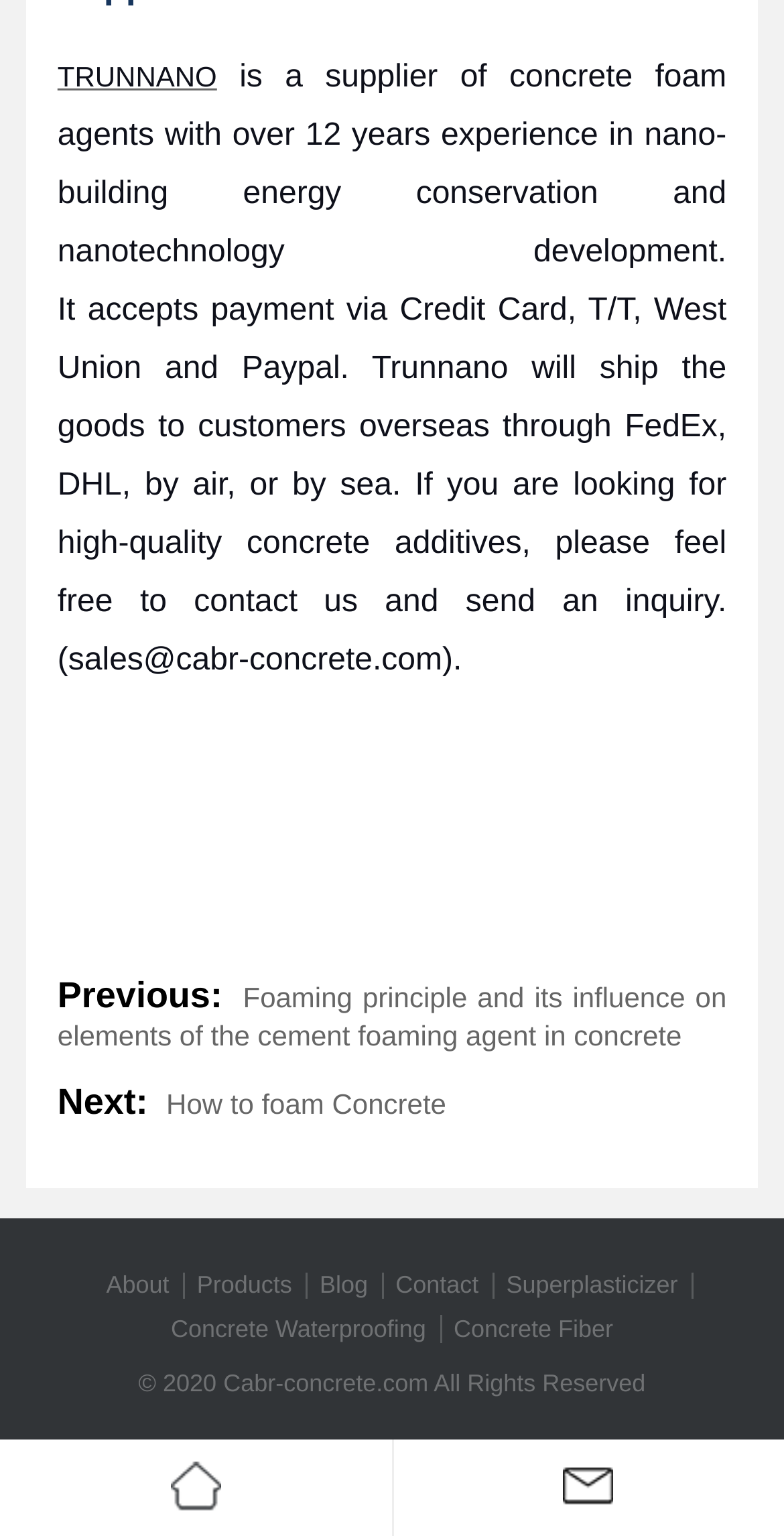Using floating point numbers between 0 and 1, provide the bounding box coordinates in the format (top-left x, top-left y, bottom-right x, bottom-right y). Locate the UI element described here: Concrete Fiber

[0.579, 0.856, 0.782, 0.874]